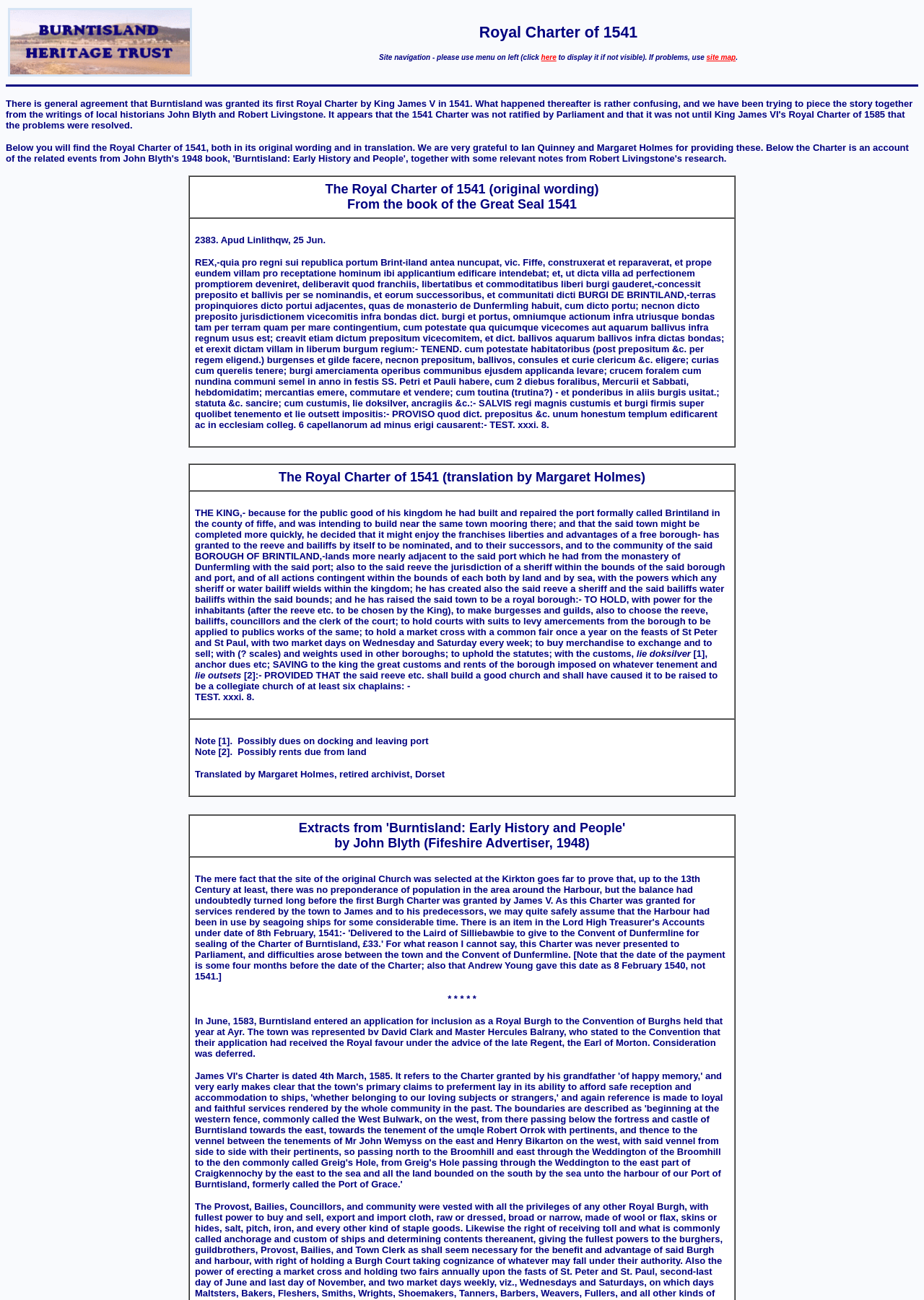What is the name of the charter mentioned on the webpage?
Analyze the image and provide a thorough answer to the question.

The webpage mentions the Royal Charter of 1541 in the original wording and its translation, indicating that it is a significant document related to the history of Burntisland, Fife.